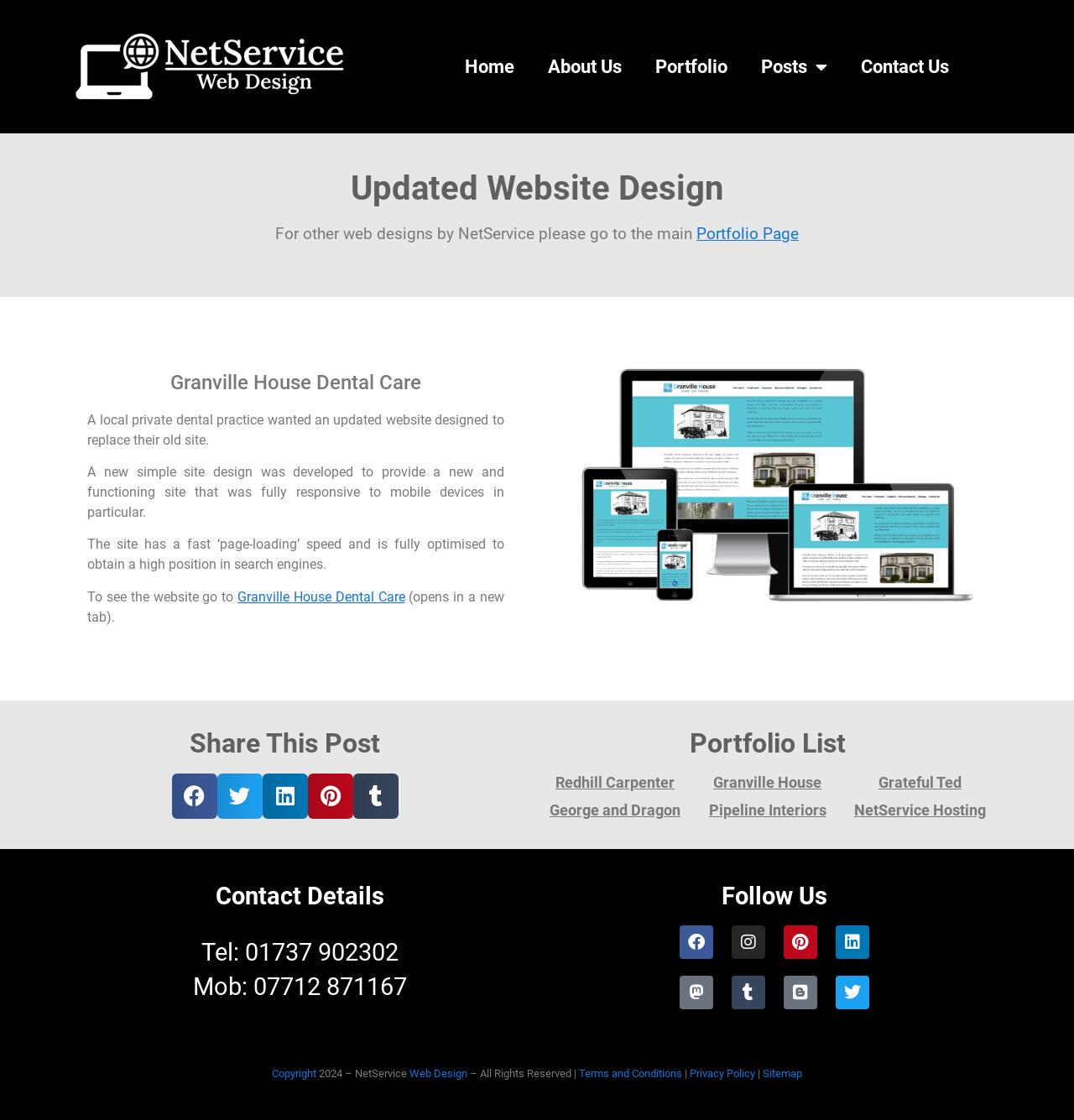Point out the bounding box coordinates of the section to click in order to follow this instruction: "Visit the 'Granville House Dental Care' website".

[0.221, 0.526, 0.377, 0.54]